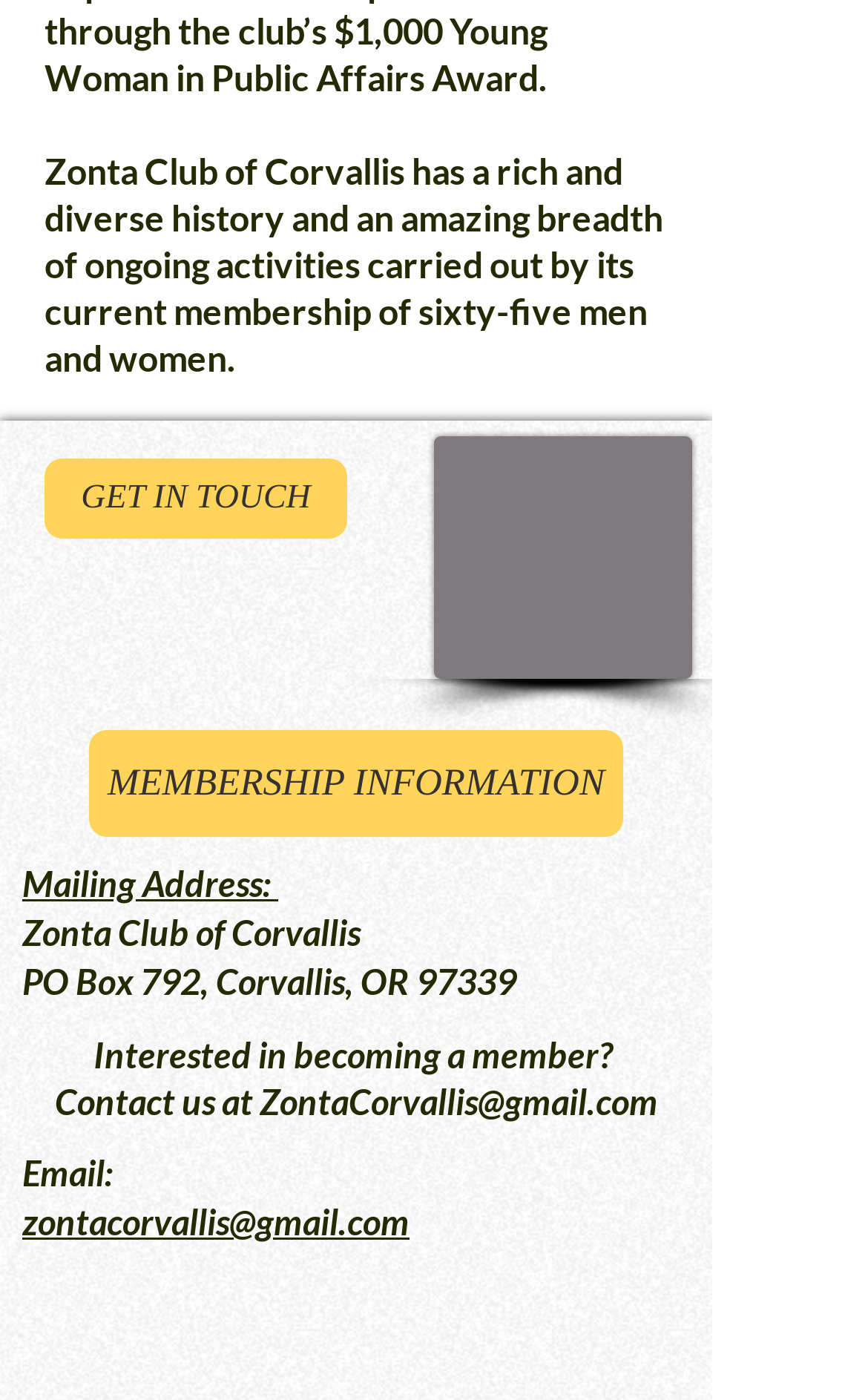What is the email address to contact the club?
Please describe in detail the information shown in the image to answer the question.

I found the email address by looking at the link element that says 'Contact us at' and then reading the adjacent link element that contains the email address.